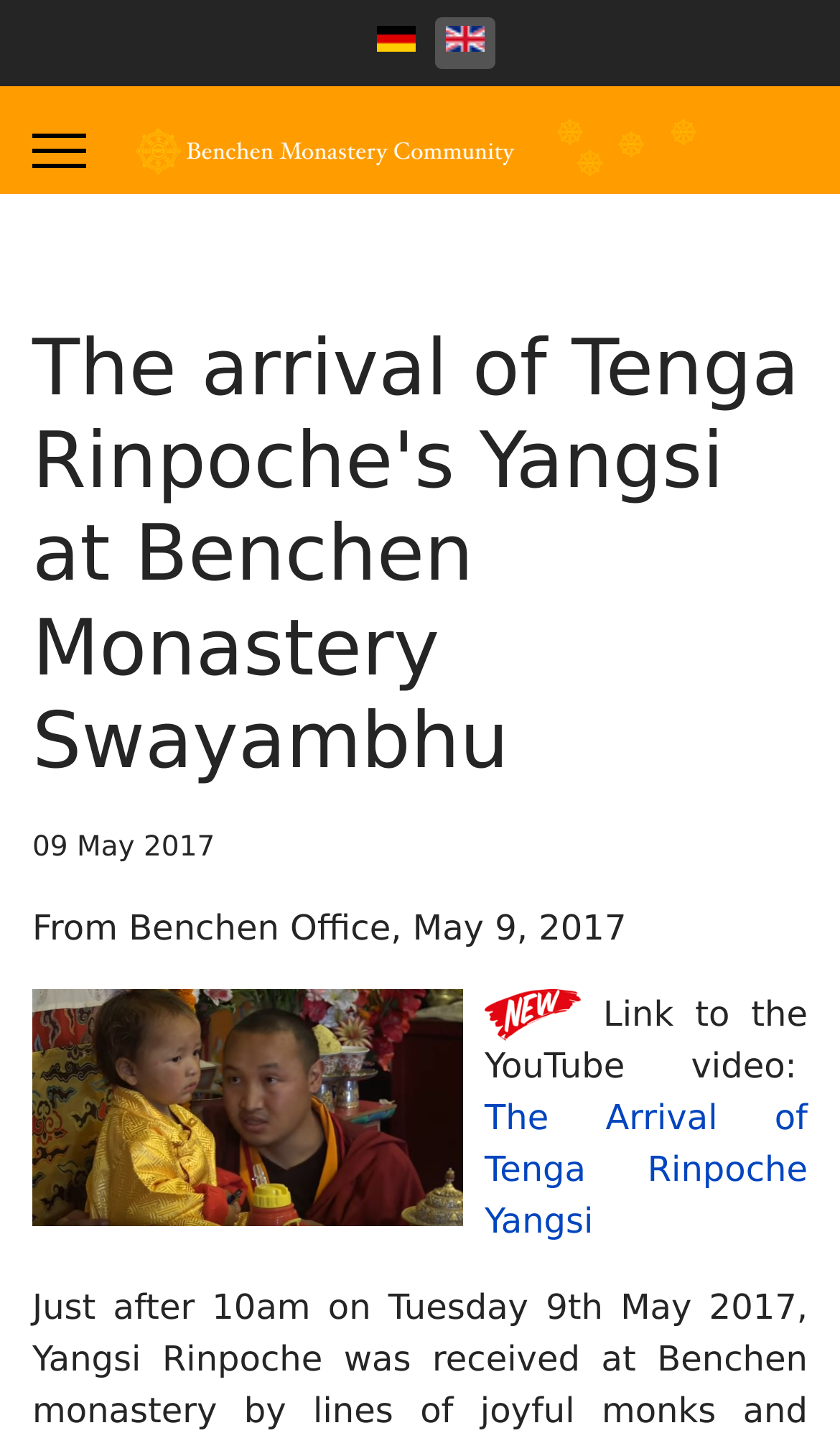What is the date of the event described?
Examine the image closely and answer the question with as much detail as possible.

I found the date by looking at the text 'Created: 09 May 2017' which is located below the main heading of the webpage.